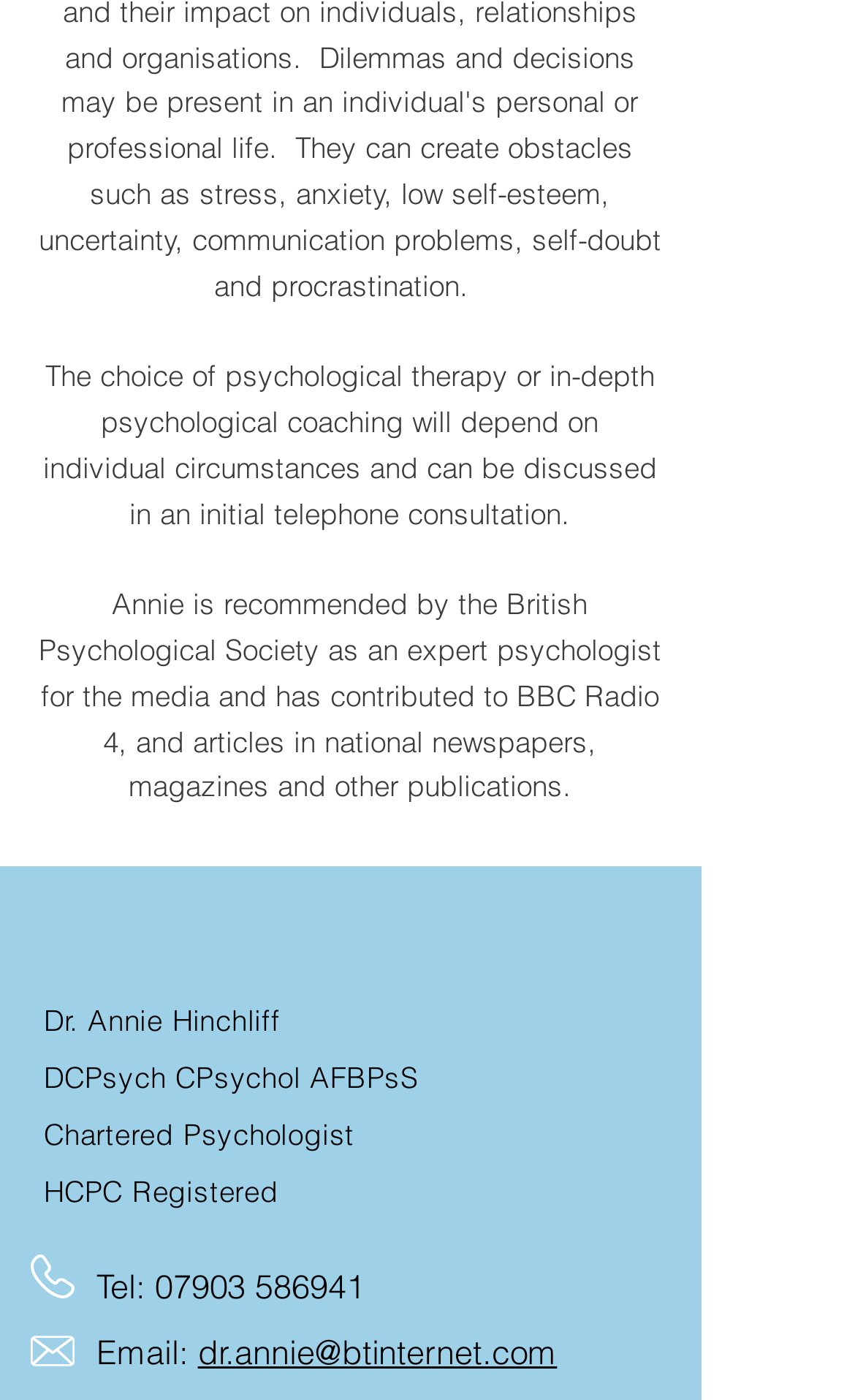Find the UI element described as: "alt="New York Health Foundation"" and predict its bounding box coordinates. Ensure the coordinates are four float numbers between 0 and 1, [left, top, right, bottom].

None